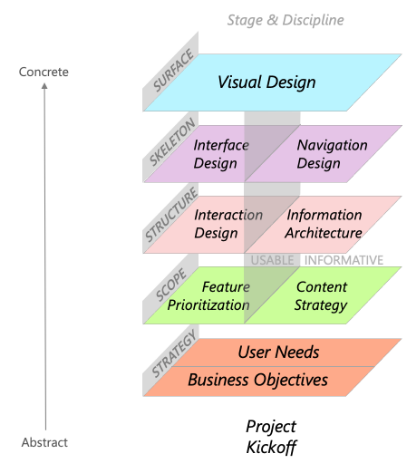Answer succinctly with a single word or phrase:
What is the purpose of the 'Scope' layer?

Feature Prioritization and Content Strategy